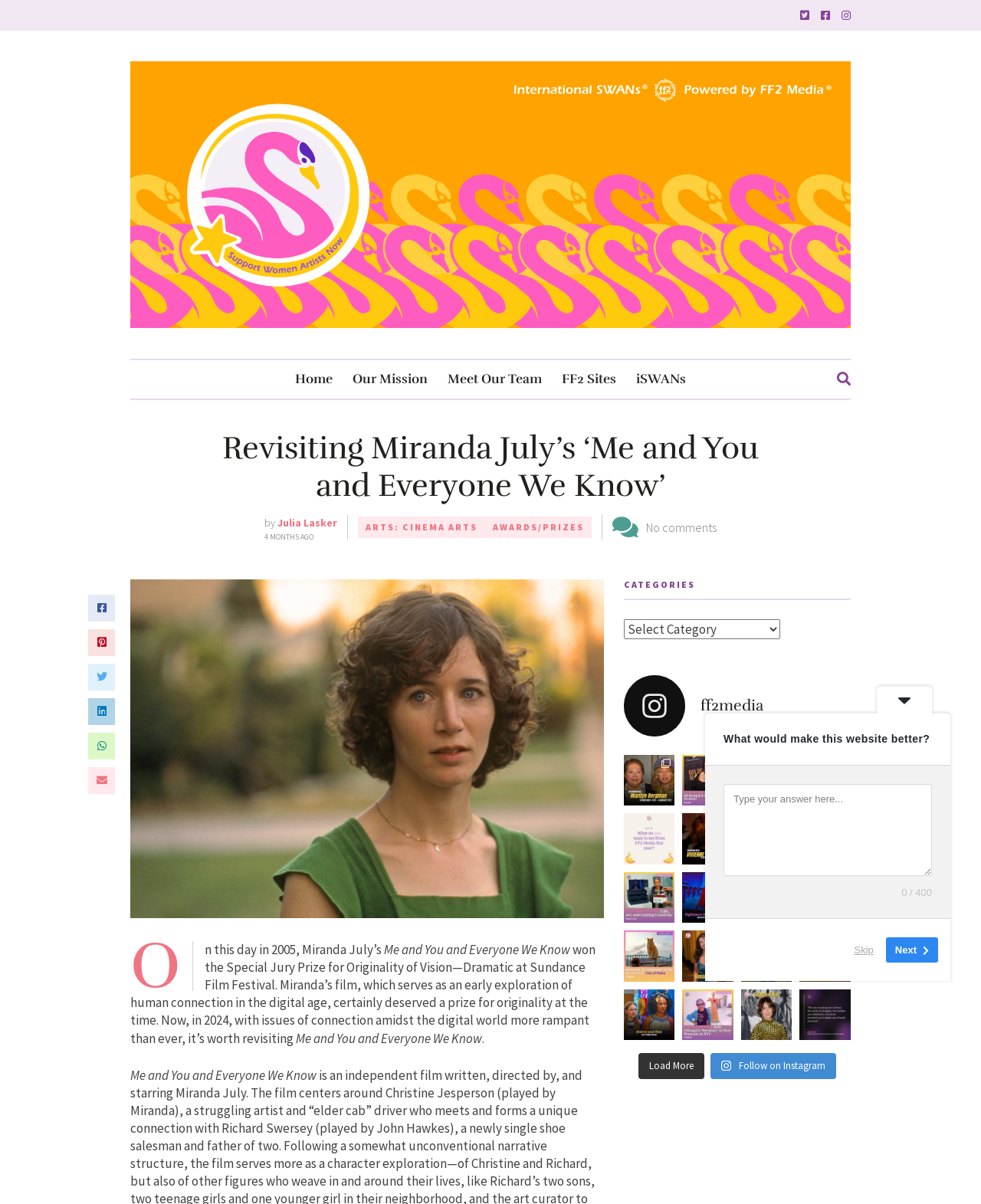Please provide a one-word or short phrase answer to the question:
What is the category of the article?

ARTS: CINEMA